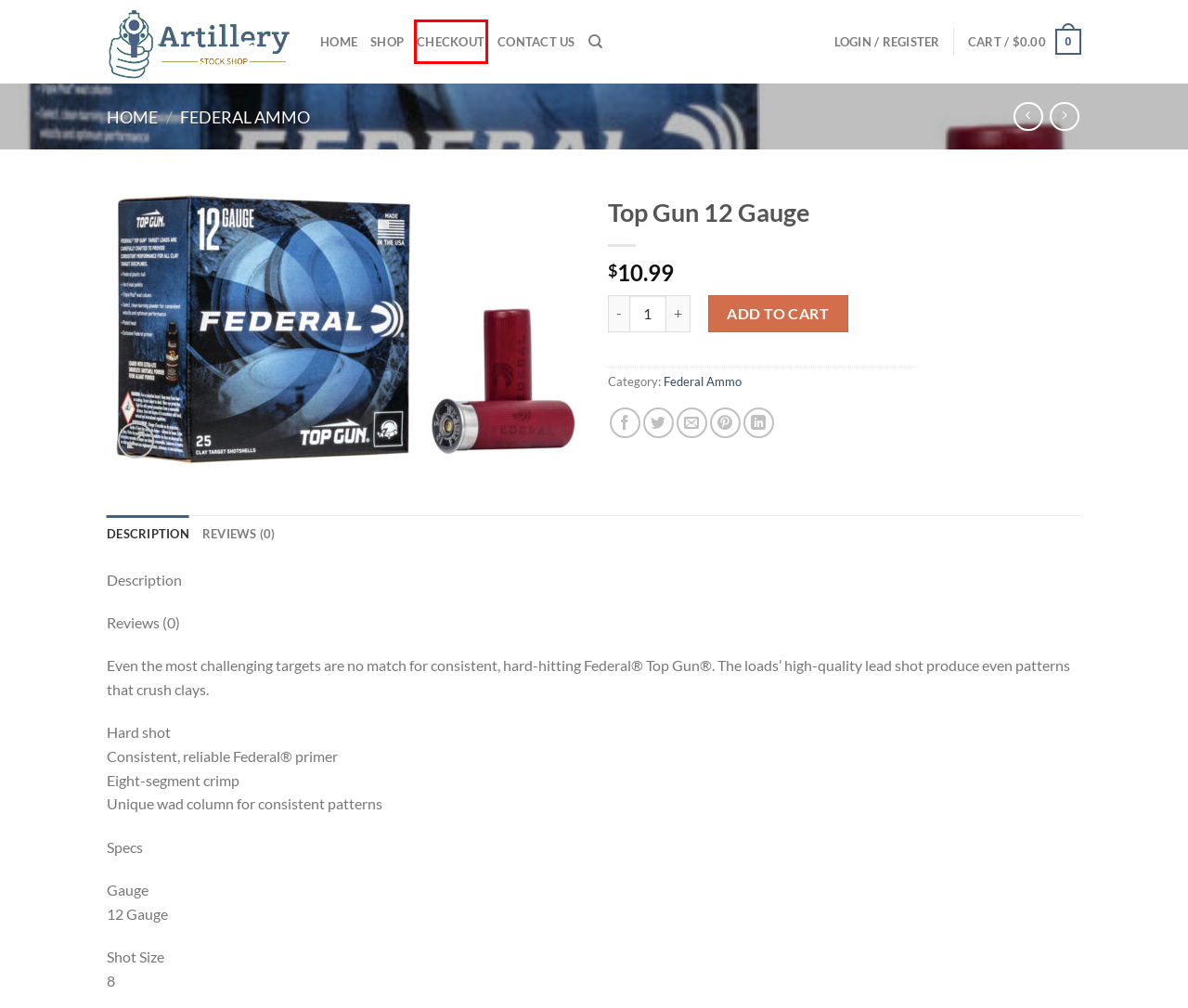View the screenshot of the webpage containing a red bounding box around a UI element. Select the most fitting webpage description for the new page shown after the element in the red bounding box is clicked. Here are the candidates:
A. Federal Ammo Archives - Artillery Stock Shop
B. Shop - Artillery Stock Shop
C. Barnes Expander Handgun 460 S&W - Artillery Stock Shop
D. American Eagle Rifle 223 Remington - Artillery Stock Shop
E. Cart - Artillery Stock Shop
F. Contact us - Artillery Stock Shop
G. My account - Artillery Stock Shop
H. High-Quality Firearms, Ammunition, Bulletproof Vests, and Knives

E